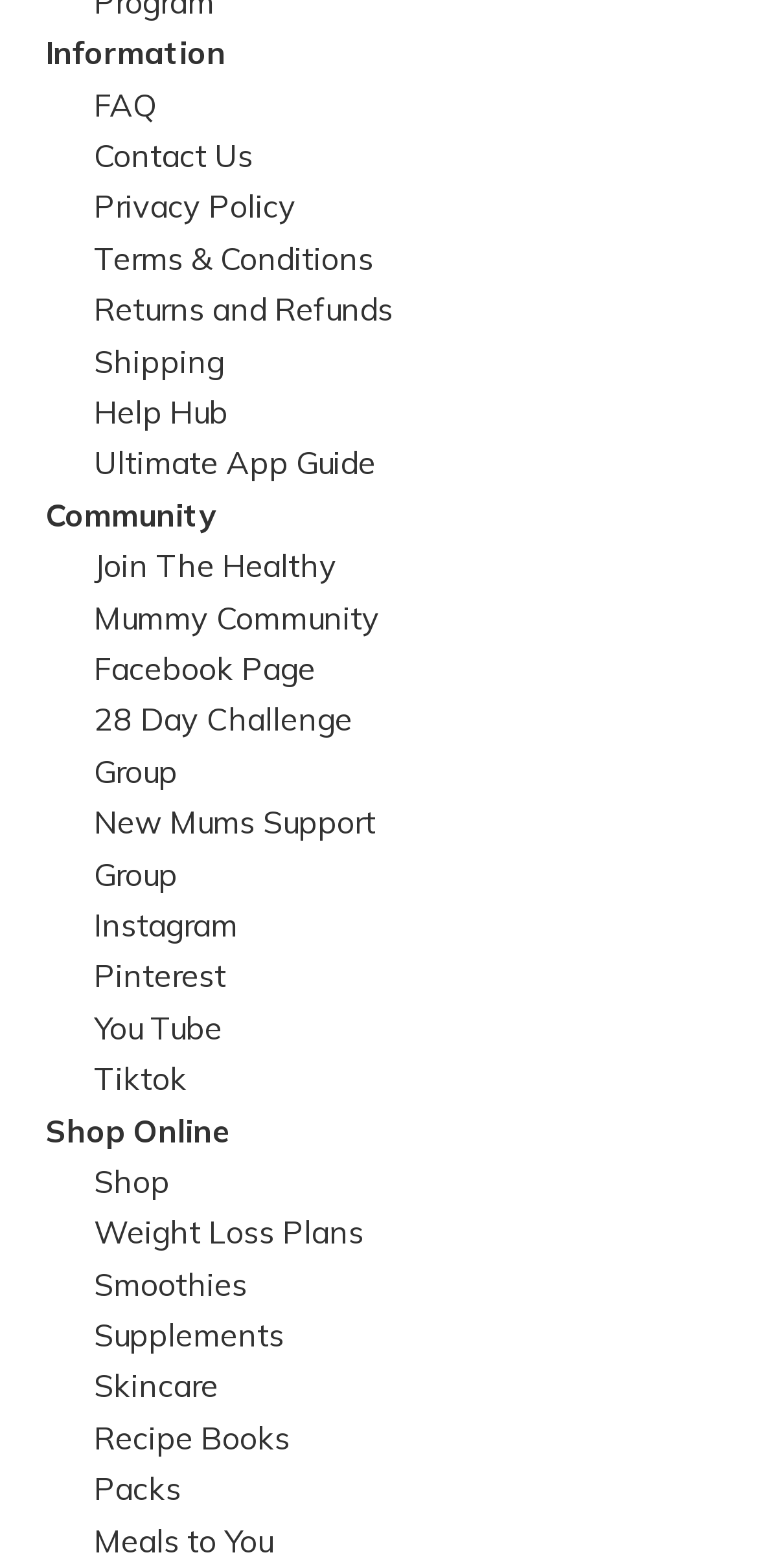Given the element description, predict the bounding box coordinates in the format (top-left x, top-left y, bottom-right x, bottom-right y), using floating point numbers between 0 and 1: Help Hub

[0.124, 0.25, 0.301, 0.275]